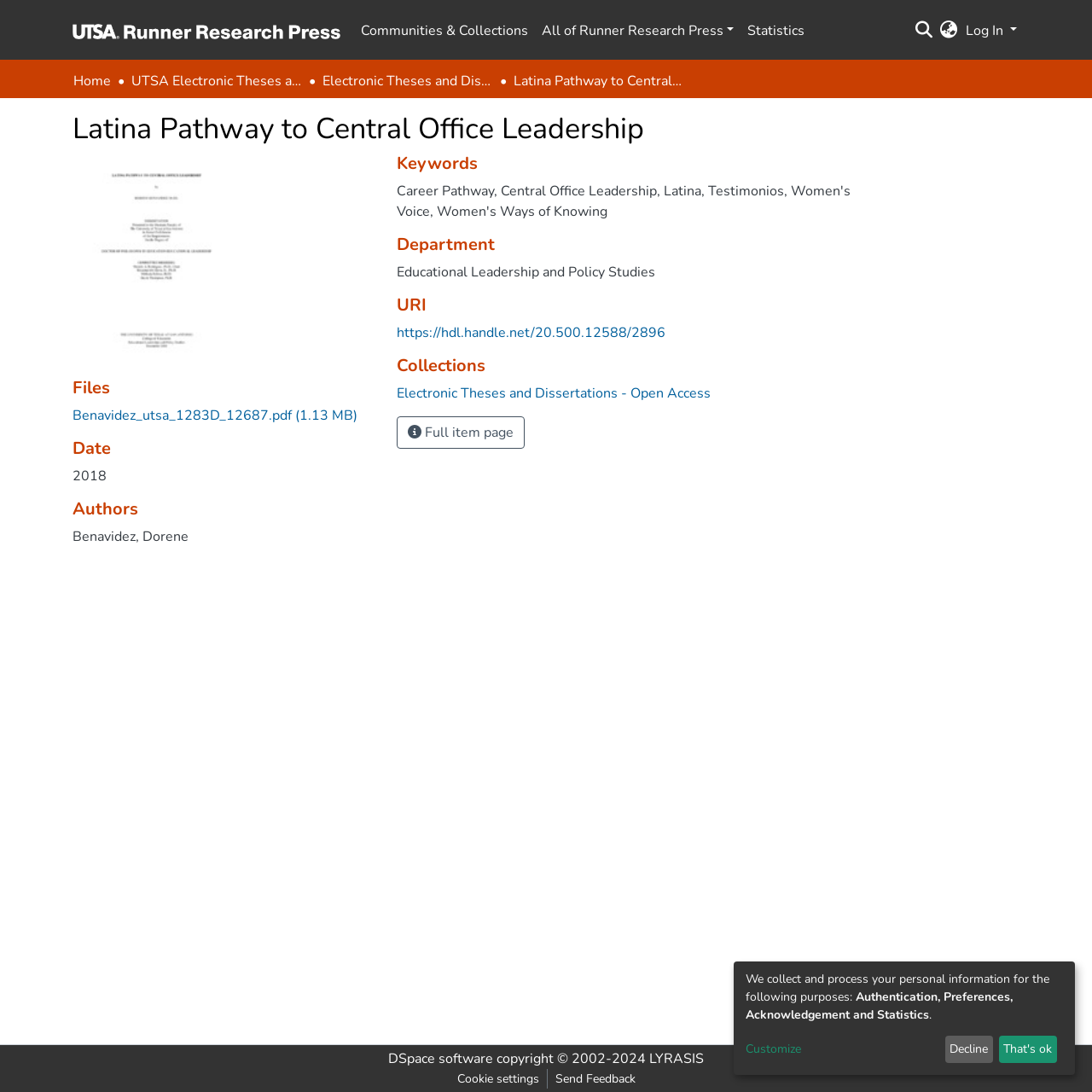Locate the bounding box coordinates of the item that should be clicked to fulfill the instruction: "Search for a repository".

[0.837, 0.018, 0.856, 0.037]